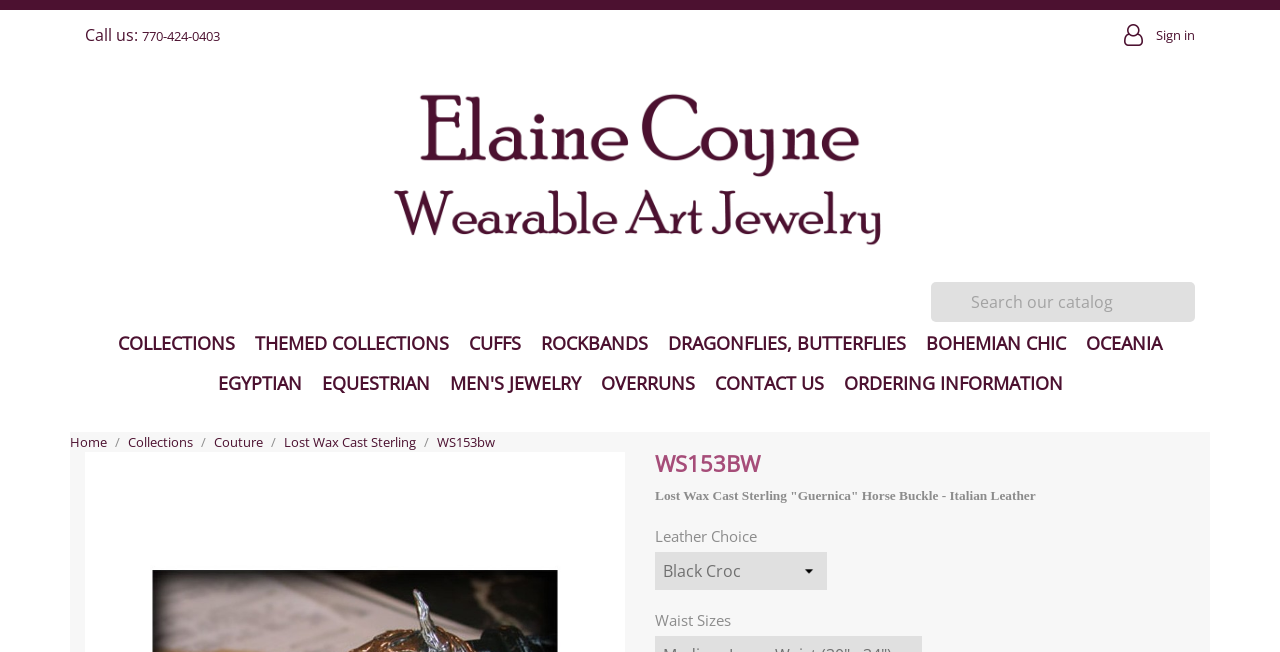Provide the bounding box coordinates of the area you need to click to execute the following instruction: "Sign in".

[0.878, 0.038, 0.934, 0.072]